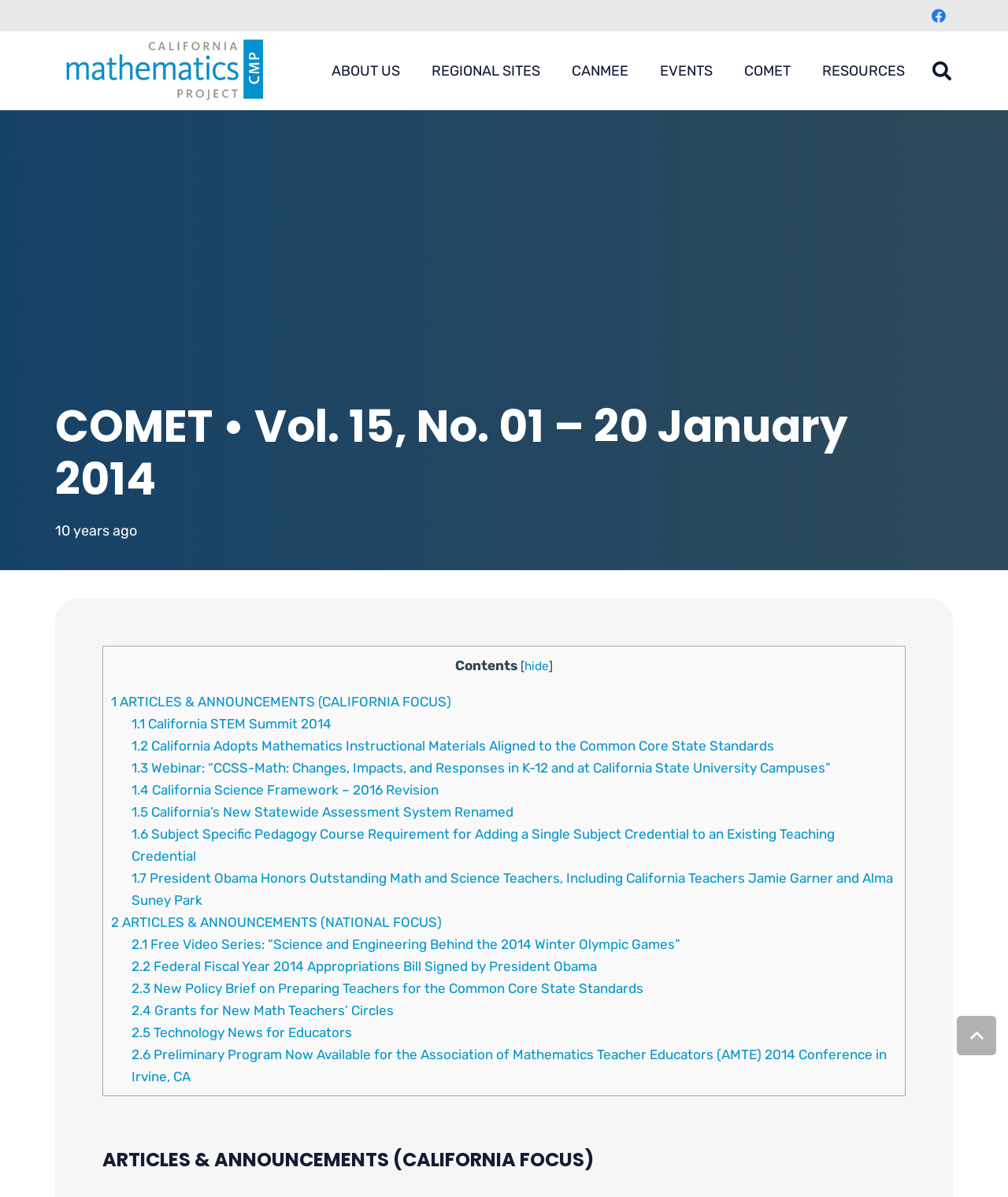Locate the bounding box coordinates of the element I should click to achieve the following instruction: "Read about California STEM Summit 2014".

[0.13, 0.598, 0.329, 0.611]